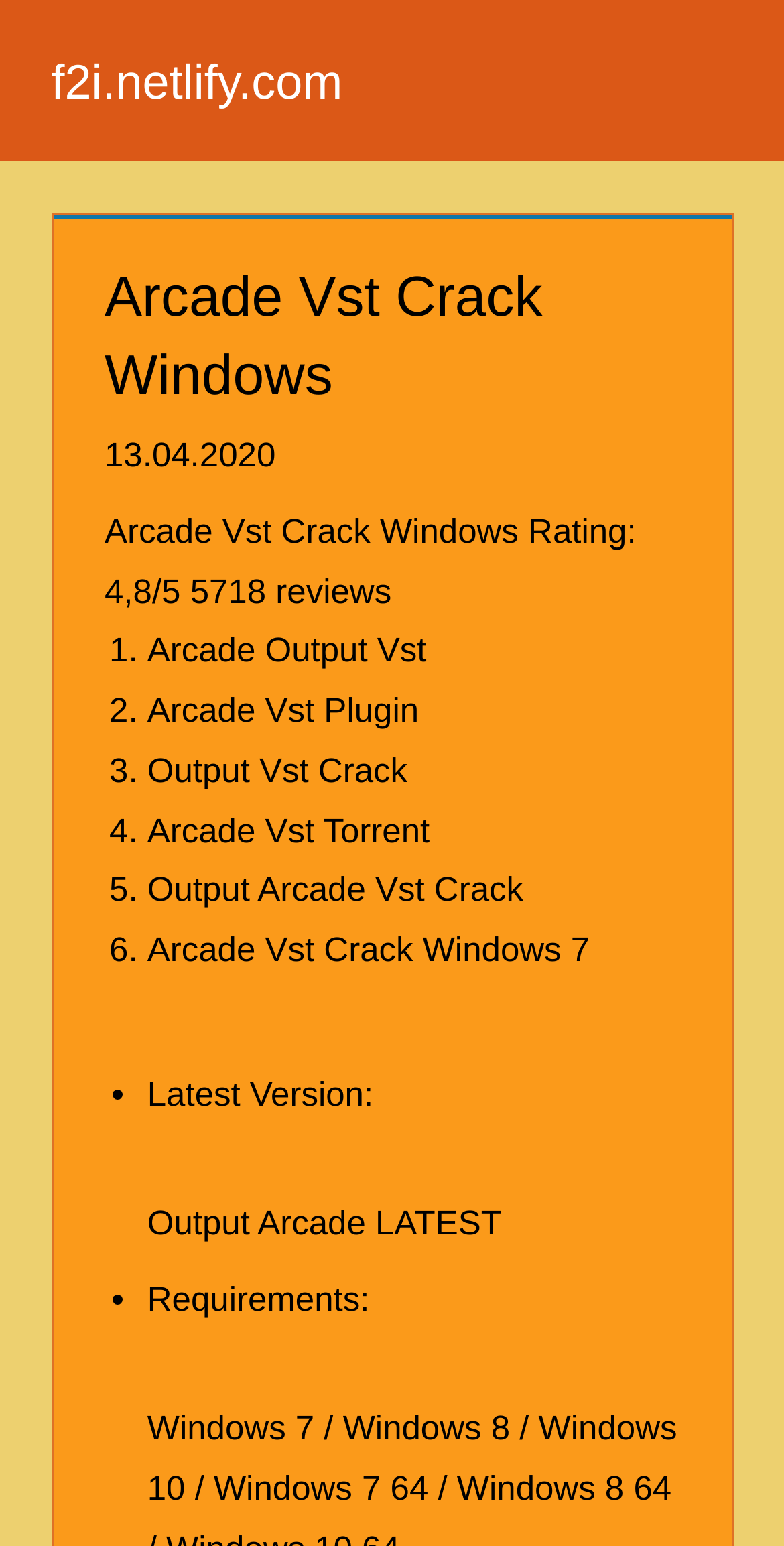Identify the bounding box coordinates of the clickable region to carry out the given instruction: "visit f2i.netlify.com".

[0.065, 0.036, 0.437, 0.072]